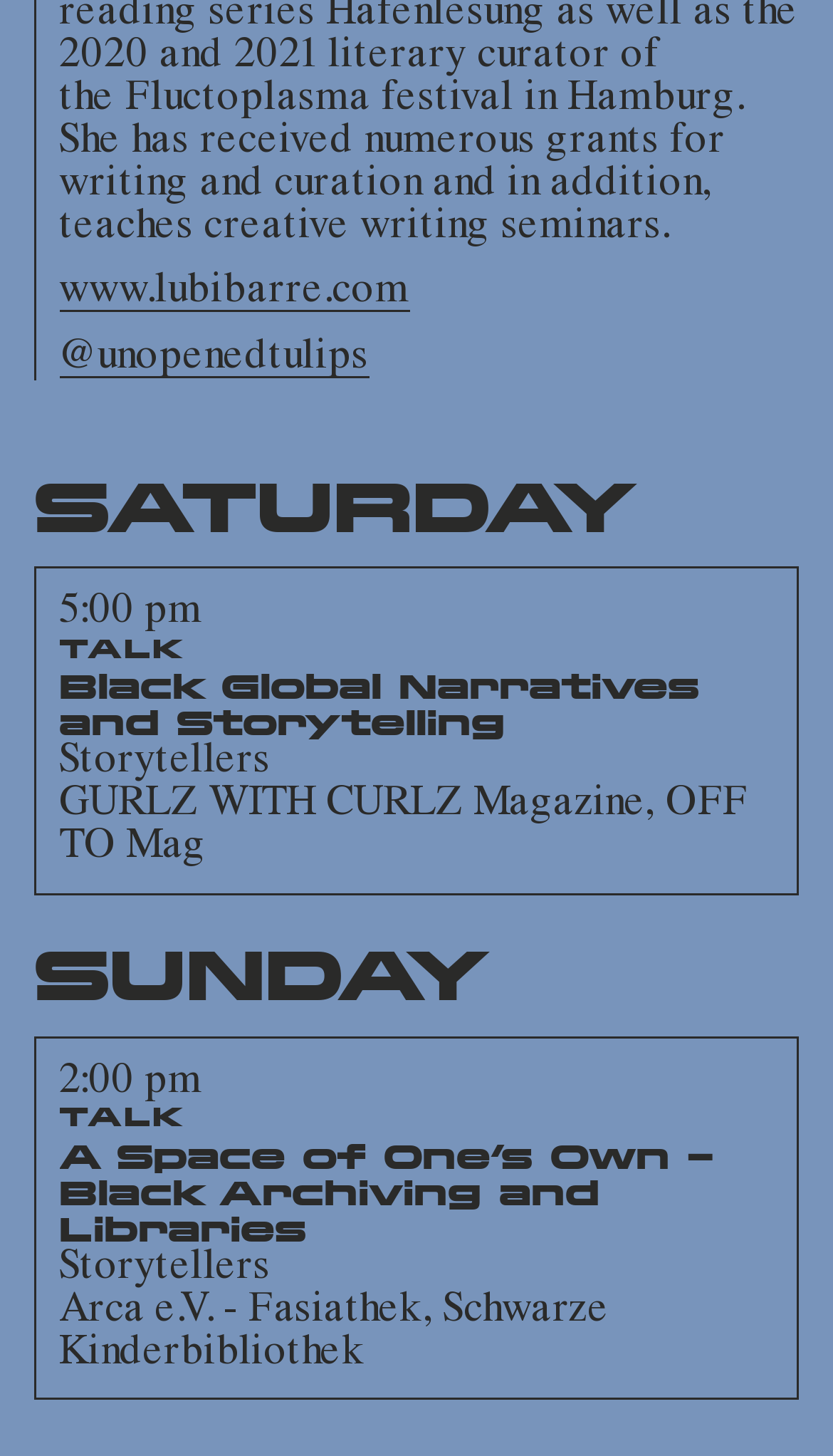What is the day of the first event?
Based on the screenshot, respond with a single word or phrase.

Saturday